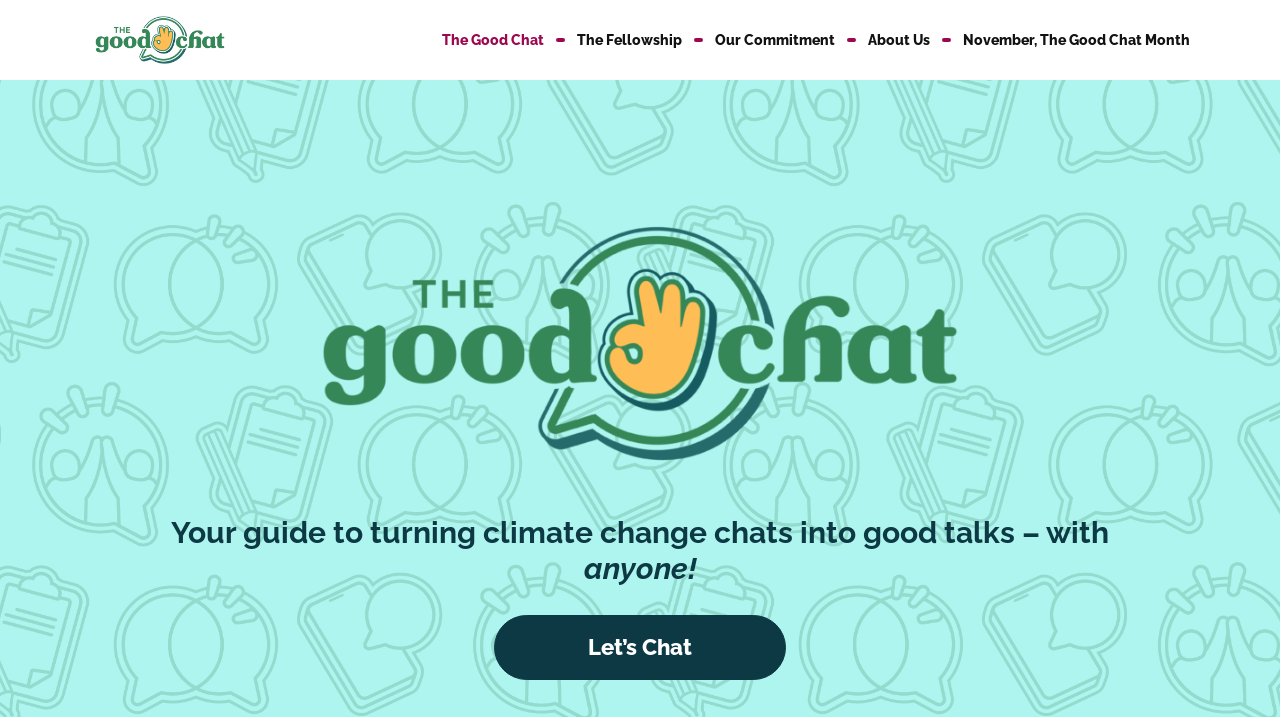Generate a thorough description of the webpage.

The webpage is titled "The Good Chat - The Good Chat" and features a prominent image with the same title at the top left corner. Below the image, there are five links in a row, including "The Good Chat", "The Fellowship", "Our Commitment", "About Us", and "November, The Good Chat Month". 

The "November, The Good Chat Month" link is accompanied by a figure, which is positioned to the right of the link. Below the links, there is a heading that reads "Your guide to turning climate change chats into good talks – with anyone!". This heading is centered on the page. 

At the bottom of the page, there is a call-to-action link "Let’s Chat", which is positioned below the heading and slightly to the right of the center. Overall, the webpage has a simple and organized layout, with a clear focus on the main topic of "The Good Chat".